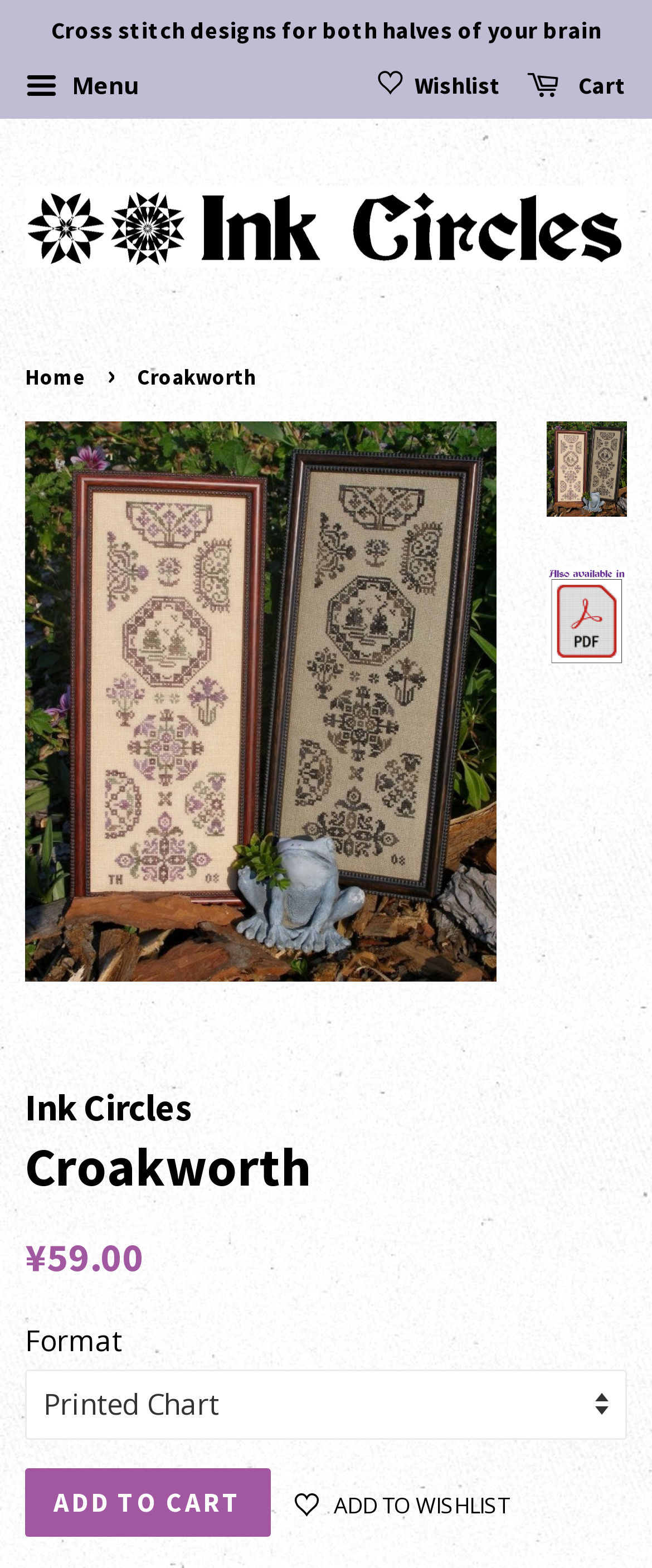What is the function of the button with the image?
Based on the image, answer the question with as much detail as possible.

I found the answer by looking at the button with an image, which has a bounding box coordinate of [0.45, 0.946, 0.781, 0.97], and the text next to it says 'ADD TO WISHLIST'.